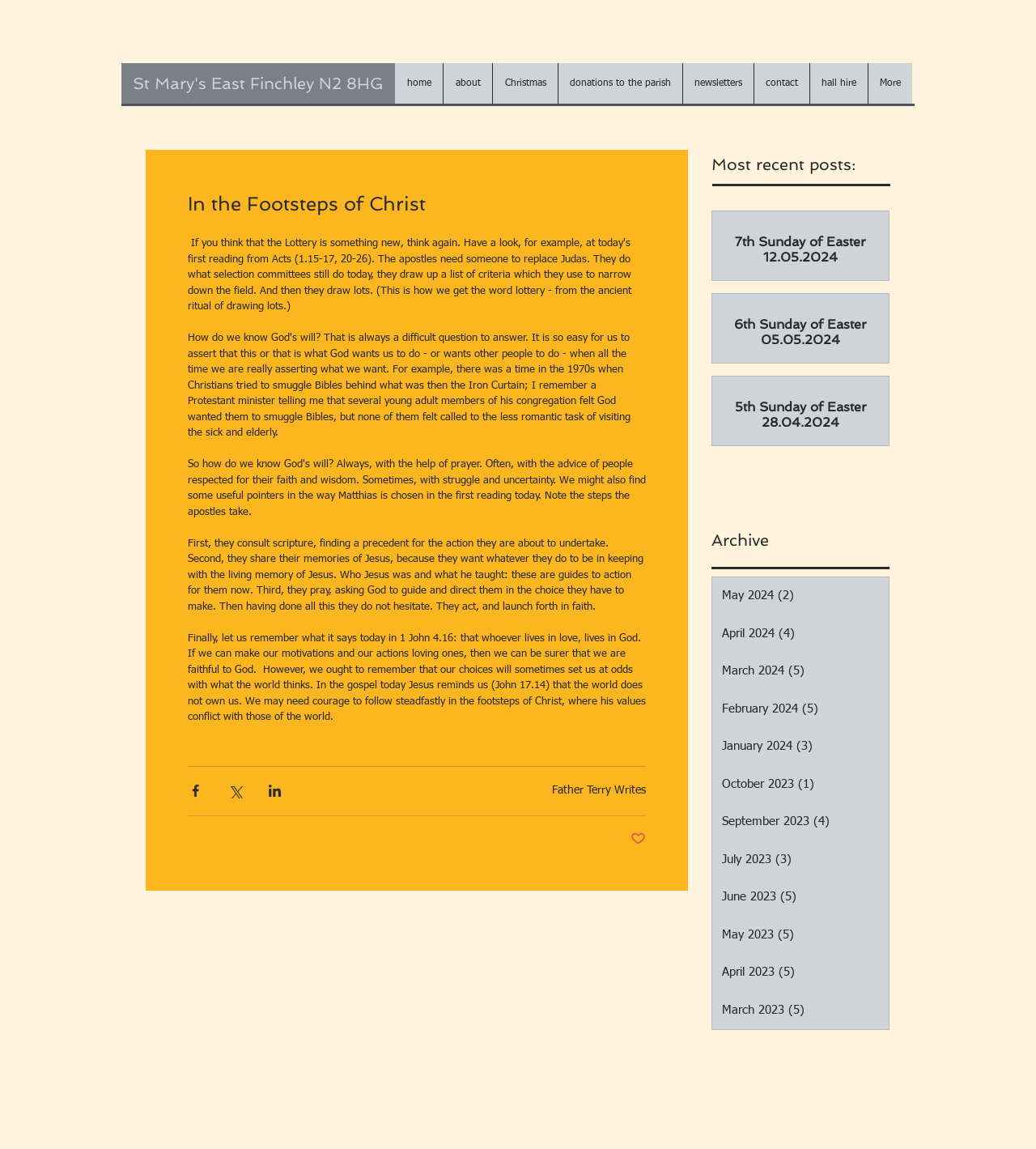Provide an in-depth description of the elements and layout of the webpage.

The webpage is titled "In the Footsteps of Christ" and appears to be a blog or news site for a Christian community, specifically St Mary's East Finchley N2 8HG. At the top of the page, there is a navigation menu with links to various sections, including "home", "about", "Christmas", "donations to the parish", "newsletters", "contact", and "hall hire".

Below the navigation menu, there is a main article section with a heading "In the Footsteps of Christ". The article discusses the importance of following Jesus' teachings and values, citing scripture and referencing the apostles' actions in the book of Acts. The text is divided into two paragraphs, with the first discussing the apostles' decision-making process and the second reflecting on the importance of living in love and following God's values.

To the right of the article, there are three social media buttons for sharing the content on Facebook, Twitter, and LinkedIn. Below the article, there is a link to "Father Terry Writes" and a button to like or unlike the post.

Further down the page, there is a section titled "Most recent posts:" with a list of recent blog posts, including "7th Sunday of Easter 12.05.2024", "6th Sunday of Easter 05.05.2024", and "5th Sunday of Easter 28.04.2024". Each post has a link to read more.

Finally, there is an "Archive" section with links to posts from previous months, including May 2024, April 2024, and earlier months.